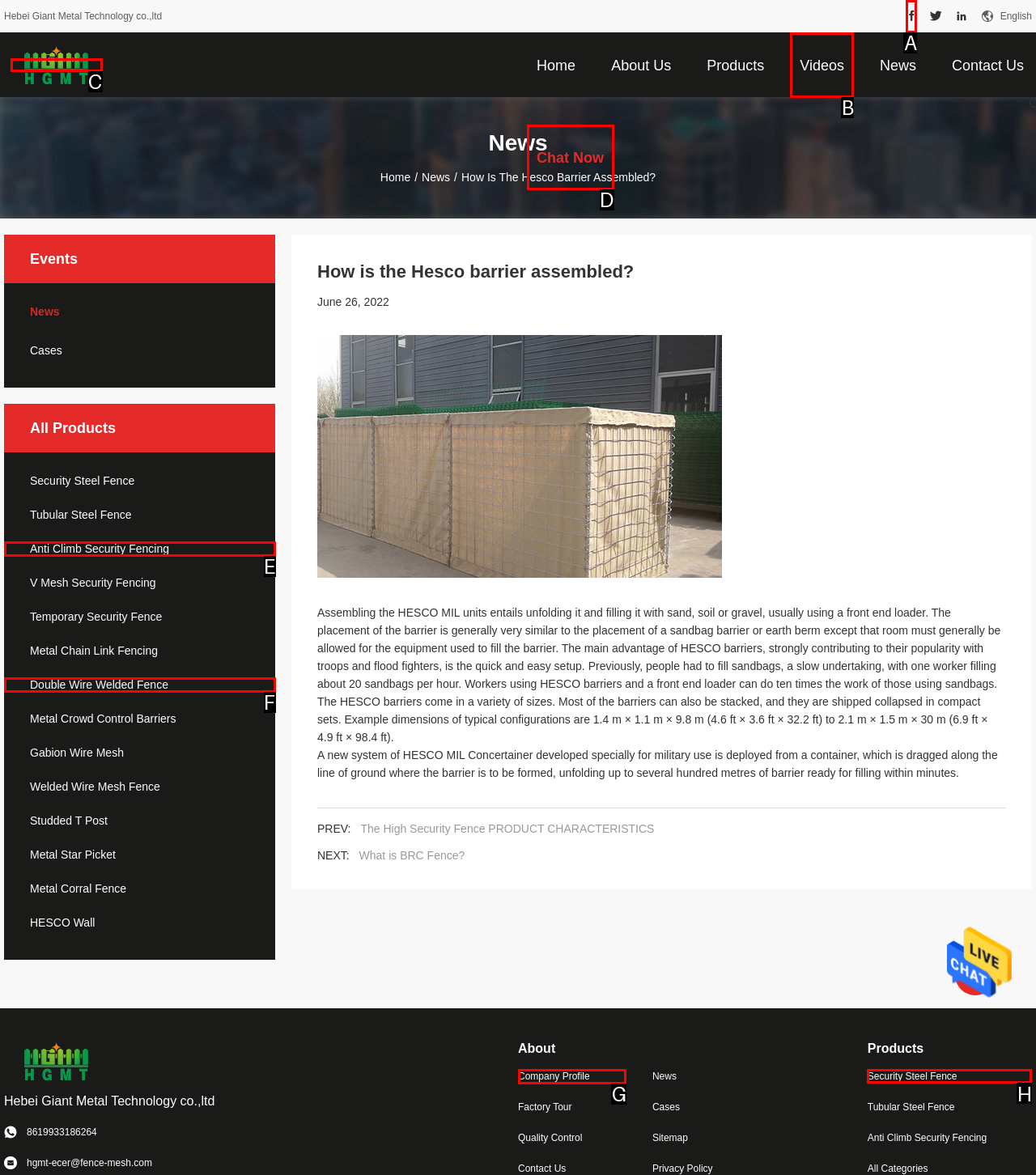Identify the correct letter of the UI element to click for this task: Learn more about 'Security Steel Fence'
Respond with the letter from the listed options.

H